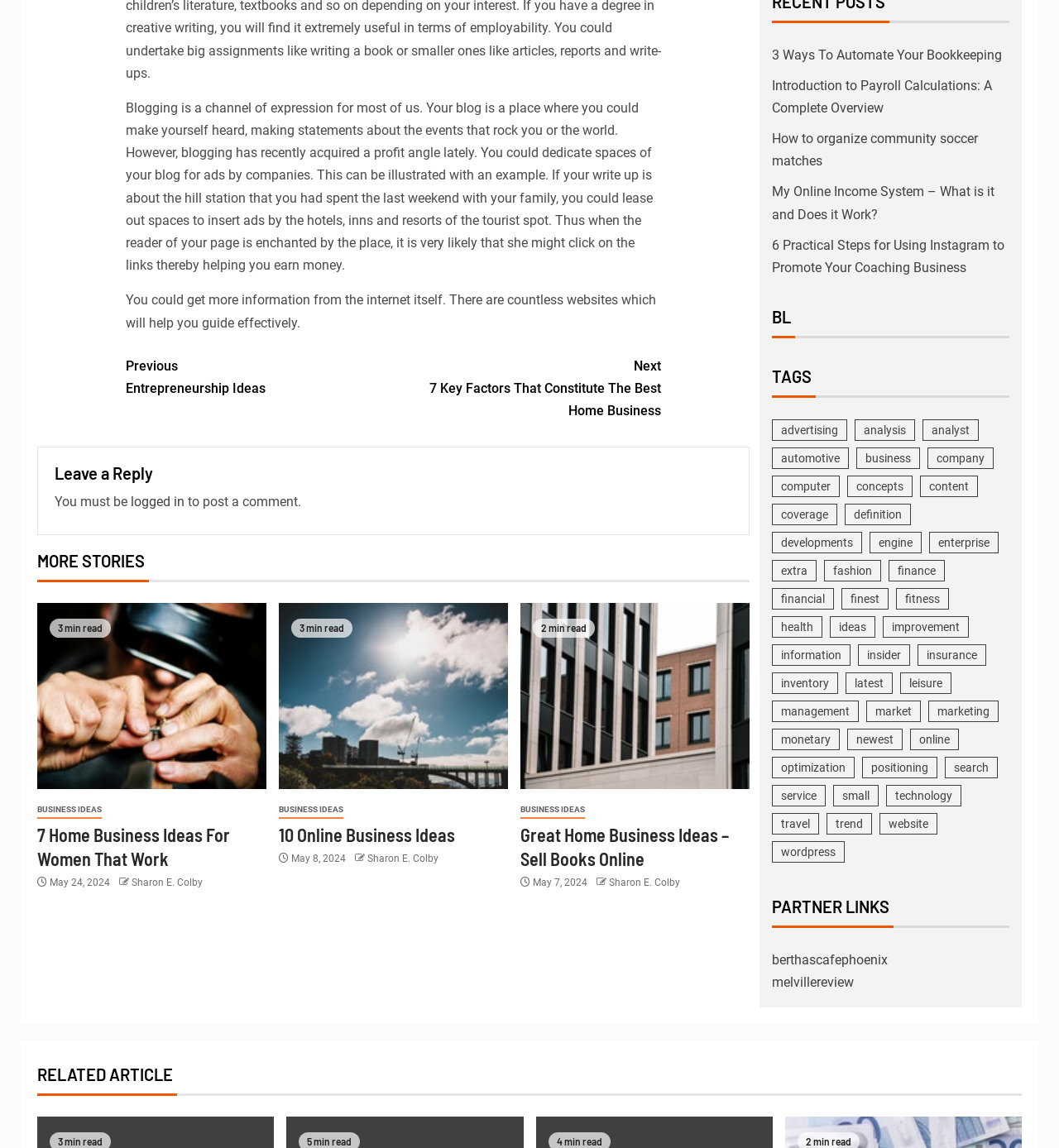Identify the bounding box coordinates of the area that should be clicked in order to complete the given instruction: "Click on 'Next 7 Key Factors That Constitute The Best Home Business'". The bounding box coordinates should be four float numbers between 0 and 1, i.e., [left, top, right, bottom].

[0.371, 0.309, 0.624, 0.368]